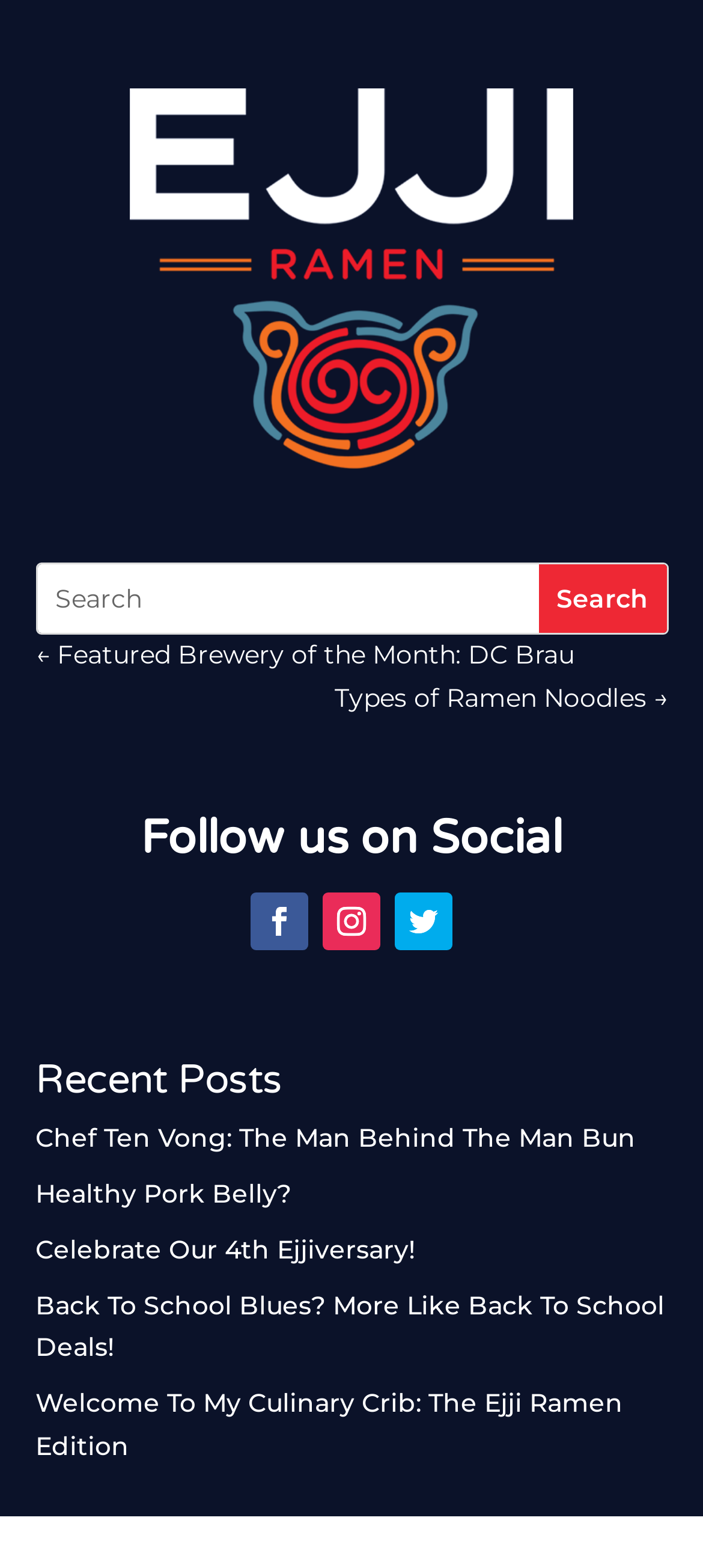Please determine the bounding box coordinates of the element to click on in order to accomplish the following task: "Go to the next page of ramen noodles". Ensure the coordinates are four float numbers ranging from 0 to 1, i.e., [left, top, right, bottom].

[0.476, 0.432, 0.95, 0.46]